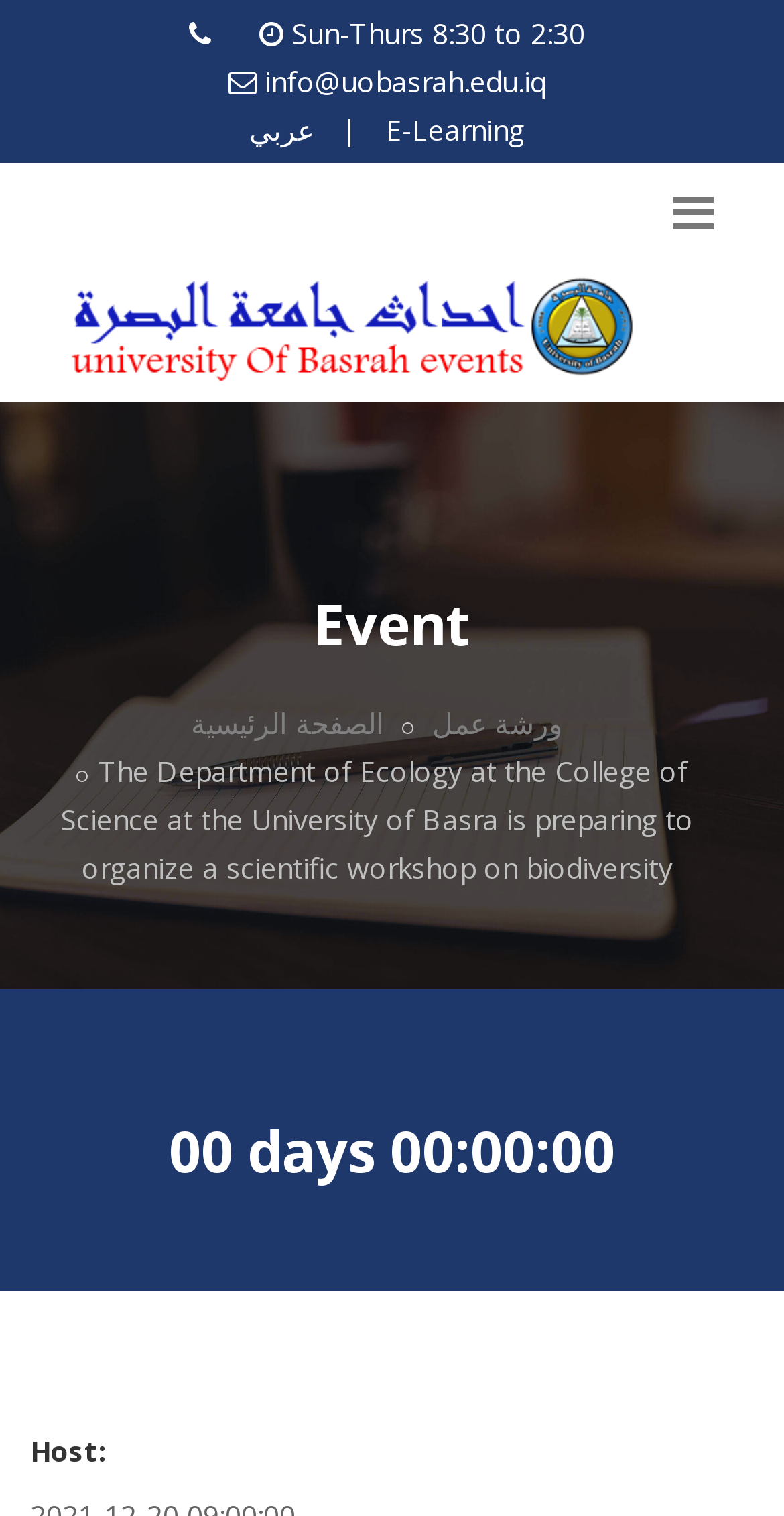What is the title of the event?
Please respond to the question with a detailed and thorough explanation.

I found the title of the event by looking at the main content section of the webpage, where it is written 'The Department of Ecology at the College of Science at the University of Basra is preparing to organize a scientific workshop on biodiversity'.